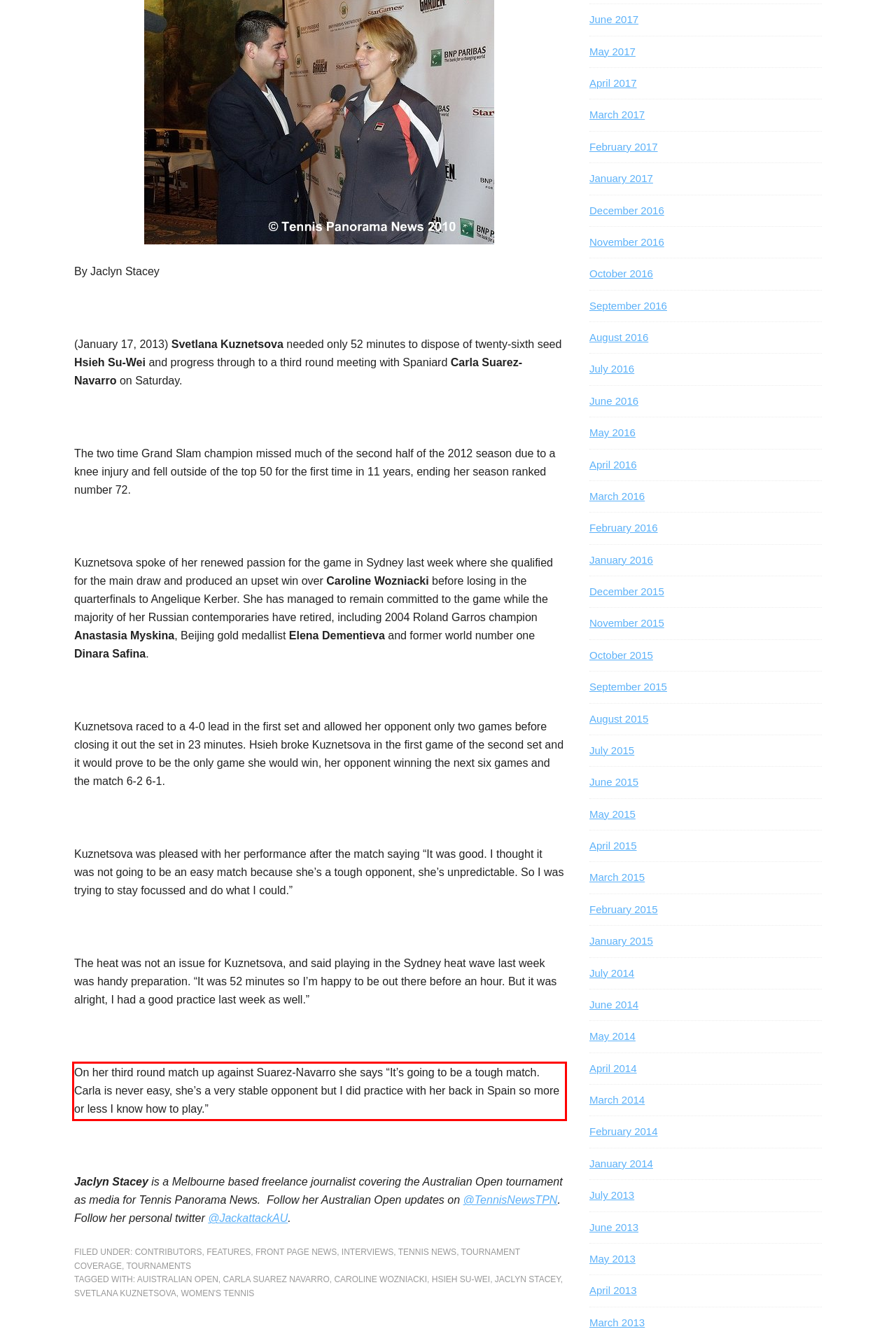Identify the text inside the red bounding box on the provided webpage screenshot by performing OCR.

On her third round match up against Suarez-Navarro she says “It’s going to be a tough match. Carla is never easy, she’s a very stable opponent but I did practice with her back in Spain so more or less I know how to play.”